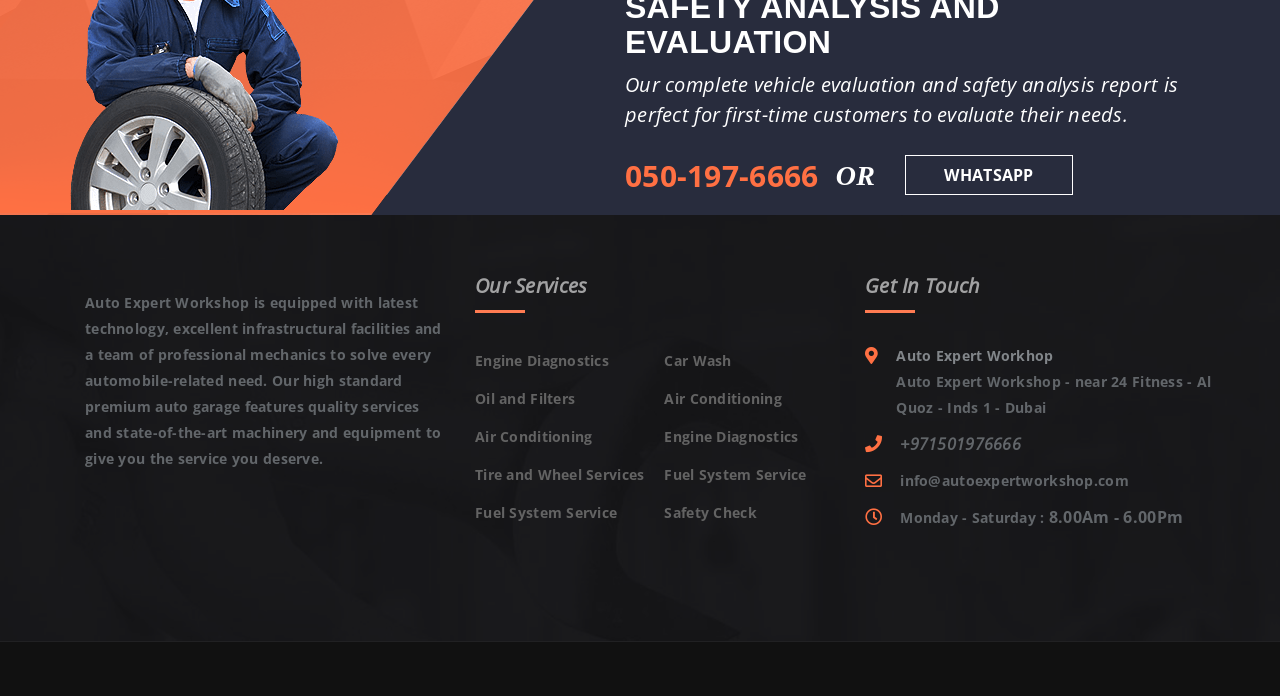Locate the bounding box coordinates of the element I should click to achieve the following instruction: "Send a message on WhatsApp".

[0.707, 0.223, 0.838, 0.281]